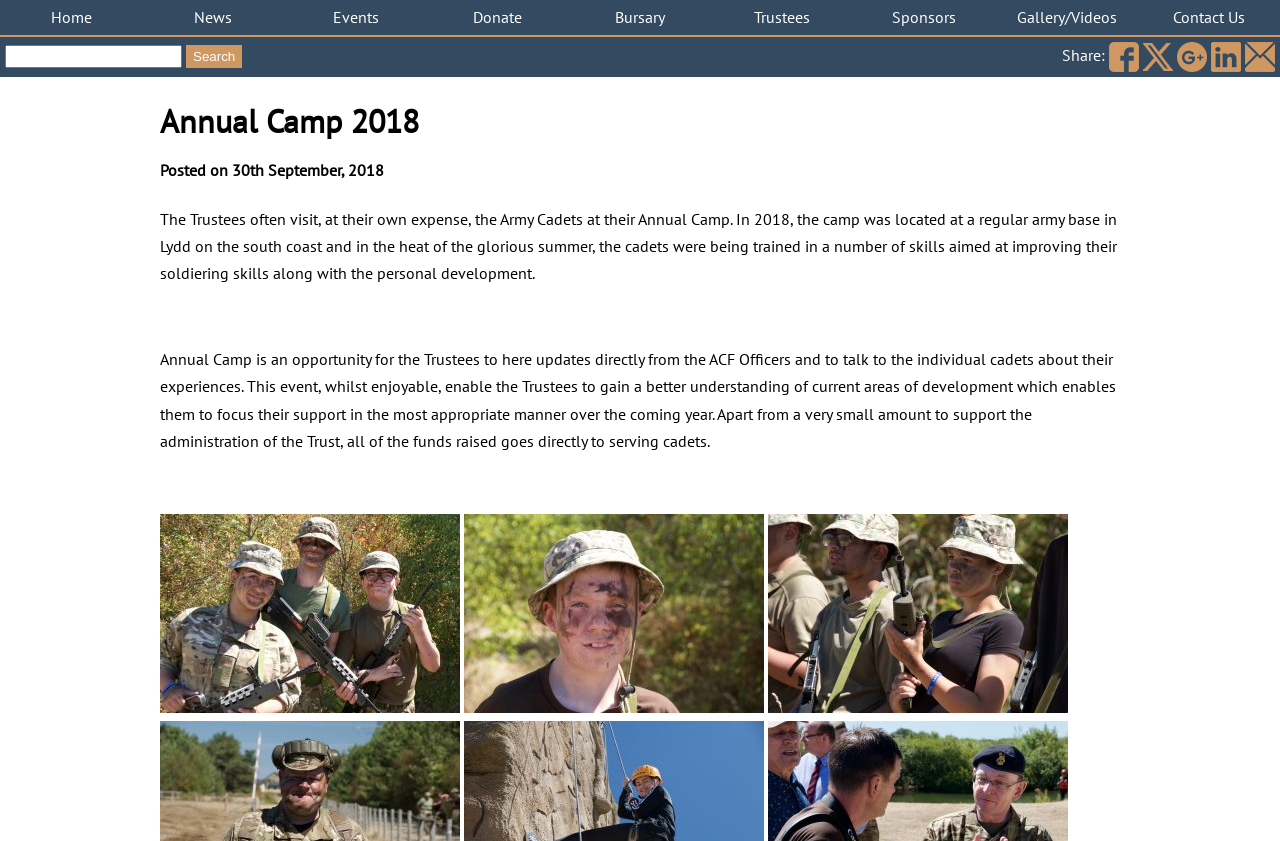Could you highlight the region that needs to be clicked to execute the instruction: "Share on Facebook"?

[0.866, 0.054, 0.89, 0.077]